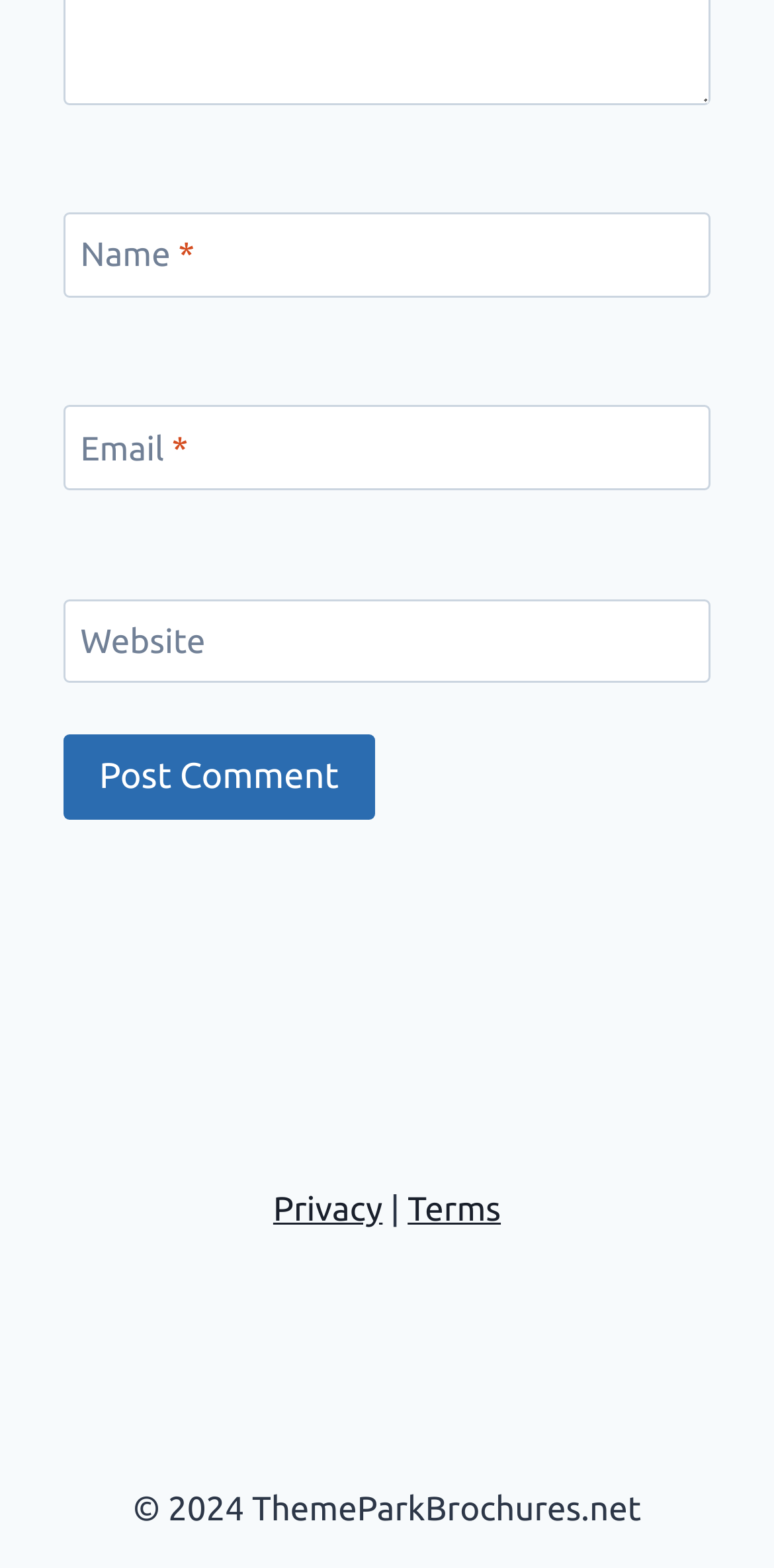What is the copyright year of the website?
Carefully analyze the image and provide a detailed answer to the question.

The copyright information at the bottom of the webpage indicates that the website's copyright year is 2024, which suggests that the website was created or last updated in that year.